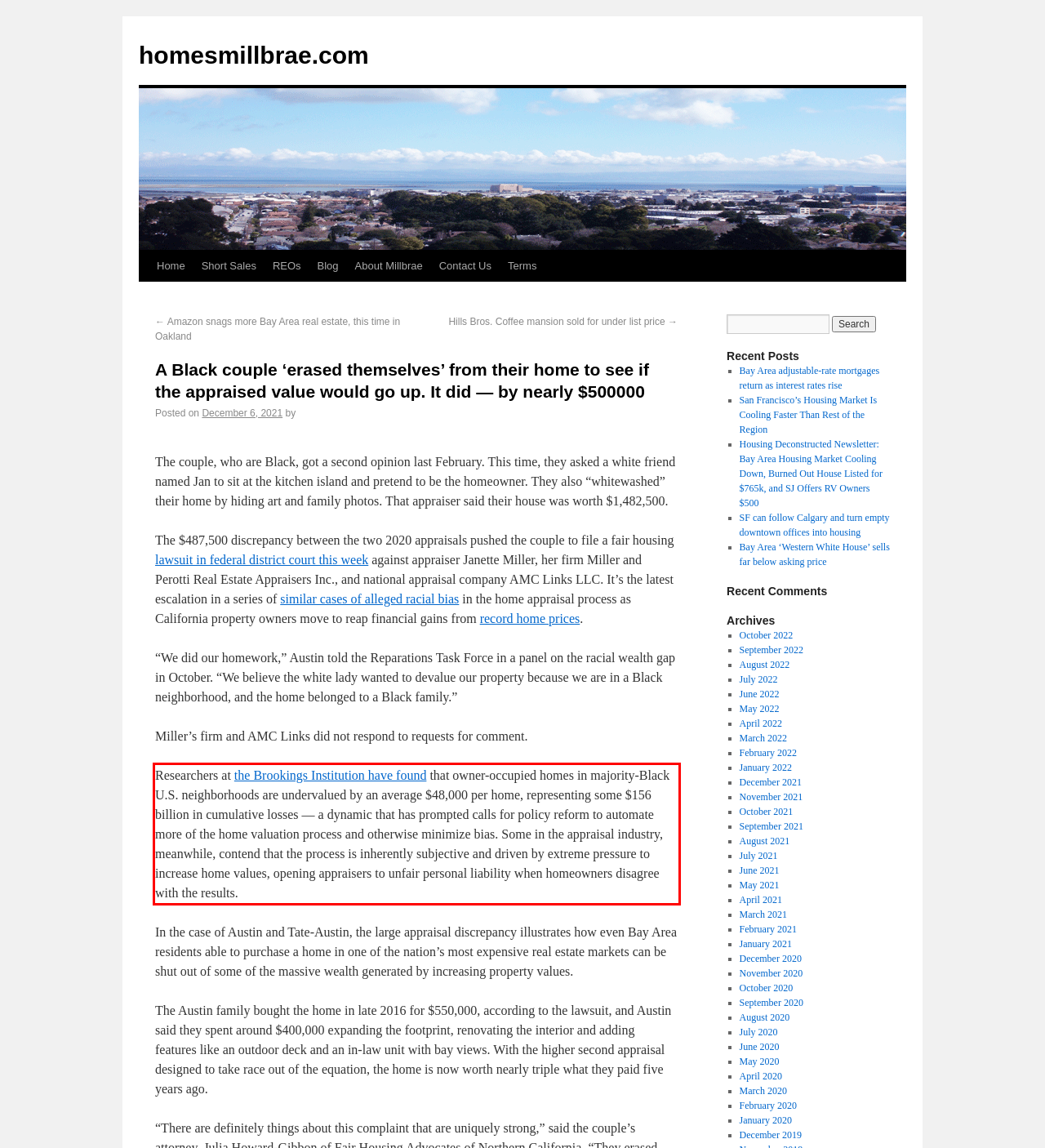Examine the webpage screenshot and use OCR to recognize and output the text within the red bounding box.

Researchers at the Brookings Institution have found that owner-occupied homes in majority-Black U.S. neighborhoods are undervalued by an average $48,000 per home, representing some $156 billion in cumulative losses — a dynamic that has prompted calls for policy reform to automate more of the home valuation process and otherwise minimize bias. Some in the appraisal industry, meanwhile, contend that the process is inherently subjective and driven by extreme pressure to increase home values, opening appraisers to unfair personal liability when homeowners disagree with the results.